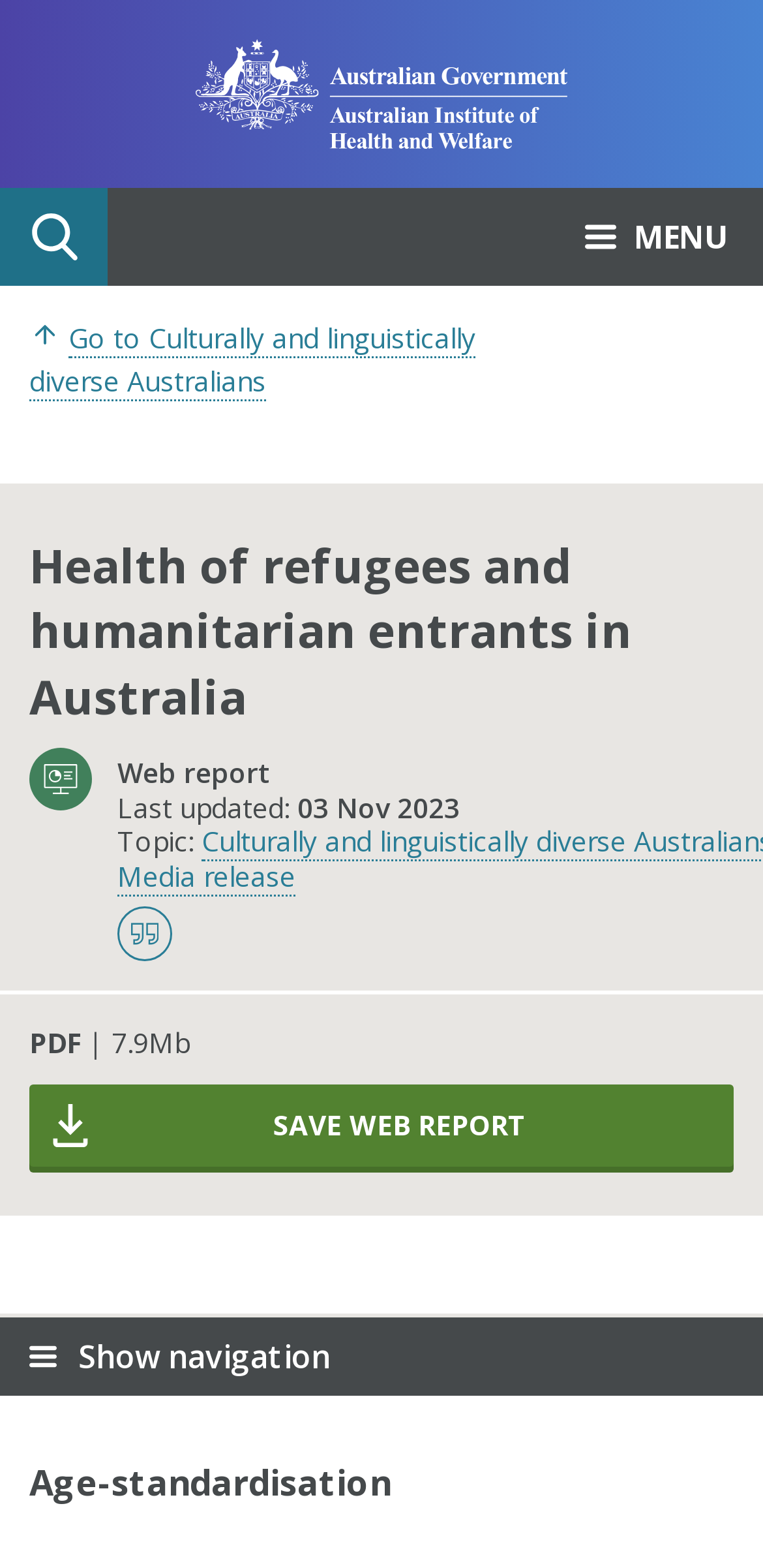Find the bounding box coordinates of the area that needs to be clicked in order to achieve the following instruction: "Click the Australian Institute of Health and Welfare logo". The coordinates should be specified as four float numbers between 0 and 1, i.e., [left, top, right, bottom].

[0.256, 0.025, 0.744, 0.095]